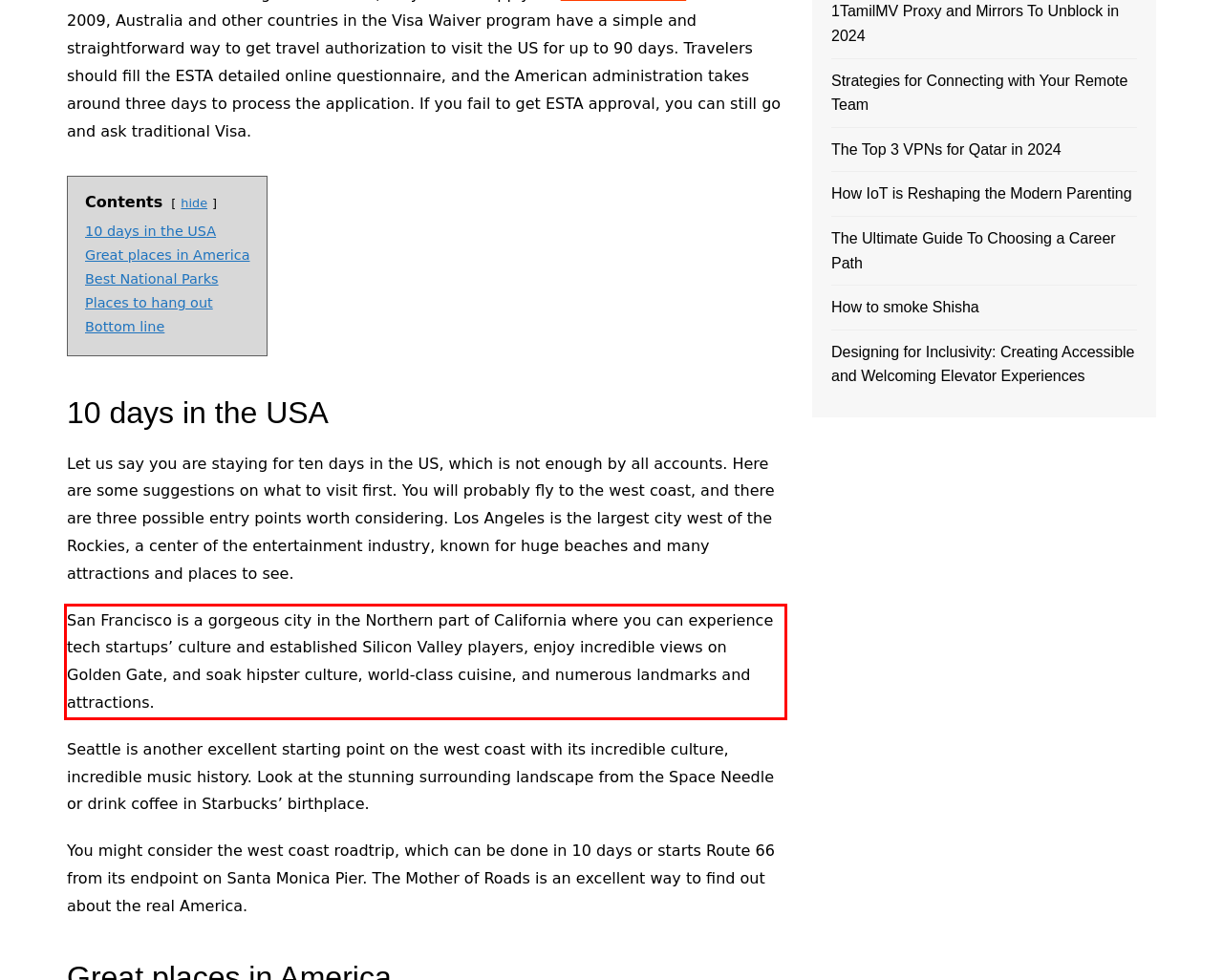Given a webpage screenshot with a red bounding box, perform OCR to read and deliver the text enclosed by the red bounding box.

San Francisco is a gorgeous city in the Northern part of California where you can experience tech startups’ culture and established Silicon Valley players, enjoy incredible views on Golden Gate, and soak hipster culture, world-class cuisine, and numerous landmarks and attractions.